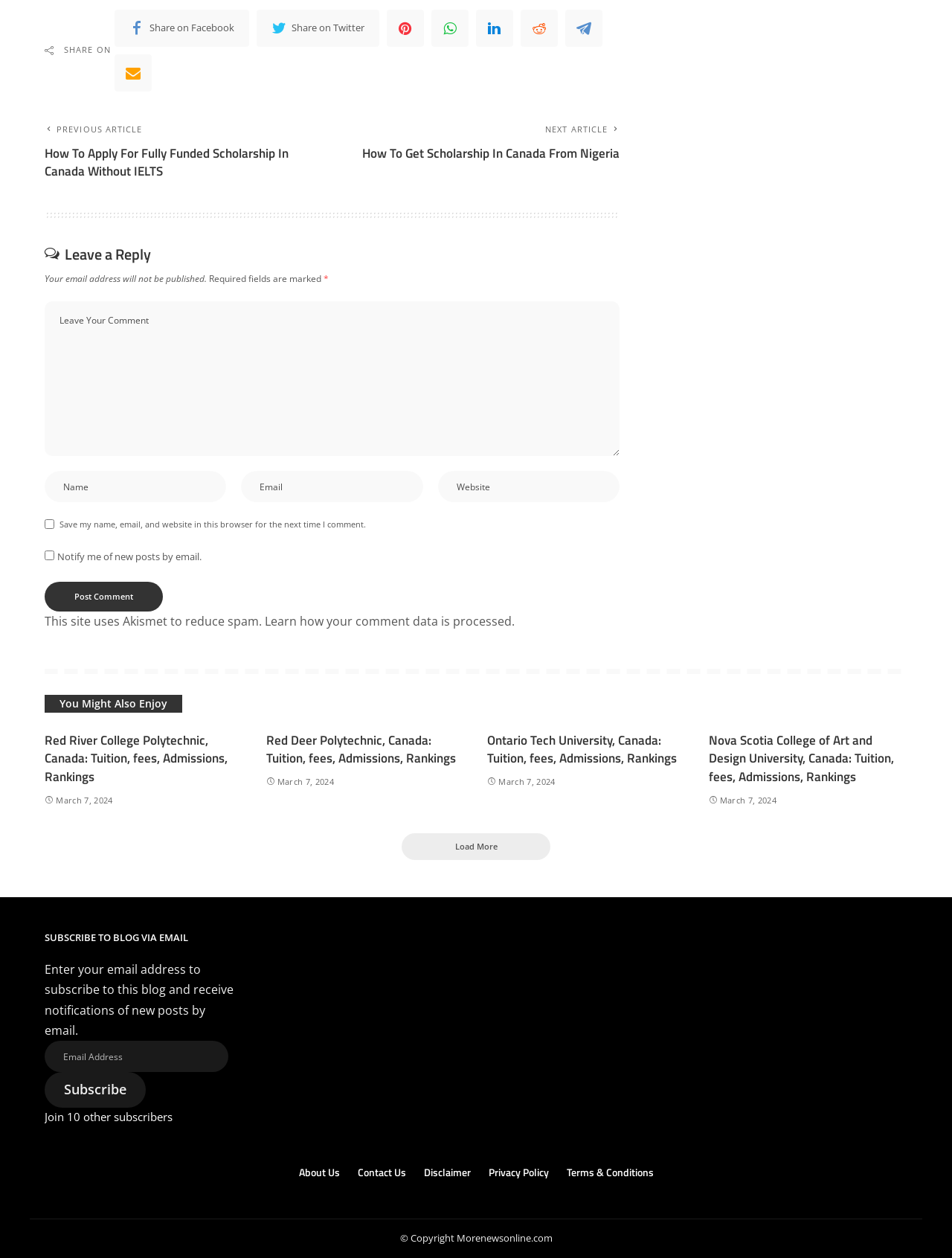Please identify the bounding box coordinates of the element's region that I should click in order to complete the following instruction: "Post a comment". The bounding box coordinates consist of four float numbers between 0 and 1, i.e., [left, top, right, bottom].

[0.047, 0.462, 0.171, 0.486]